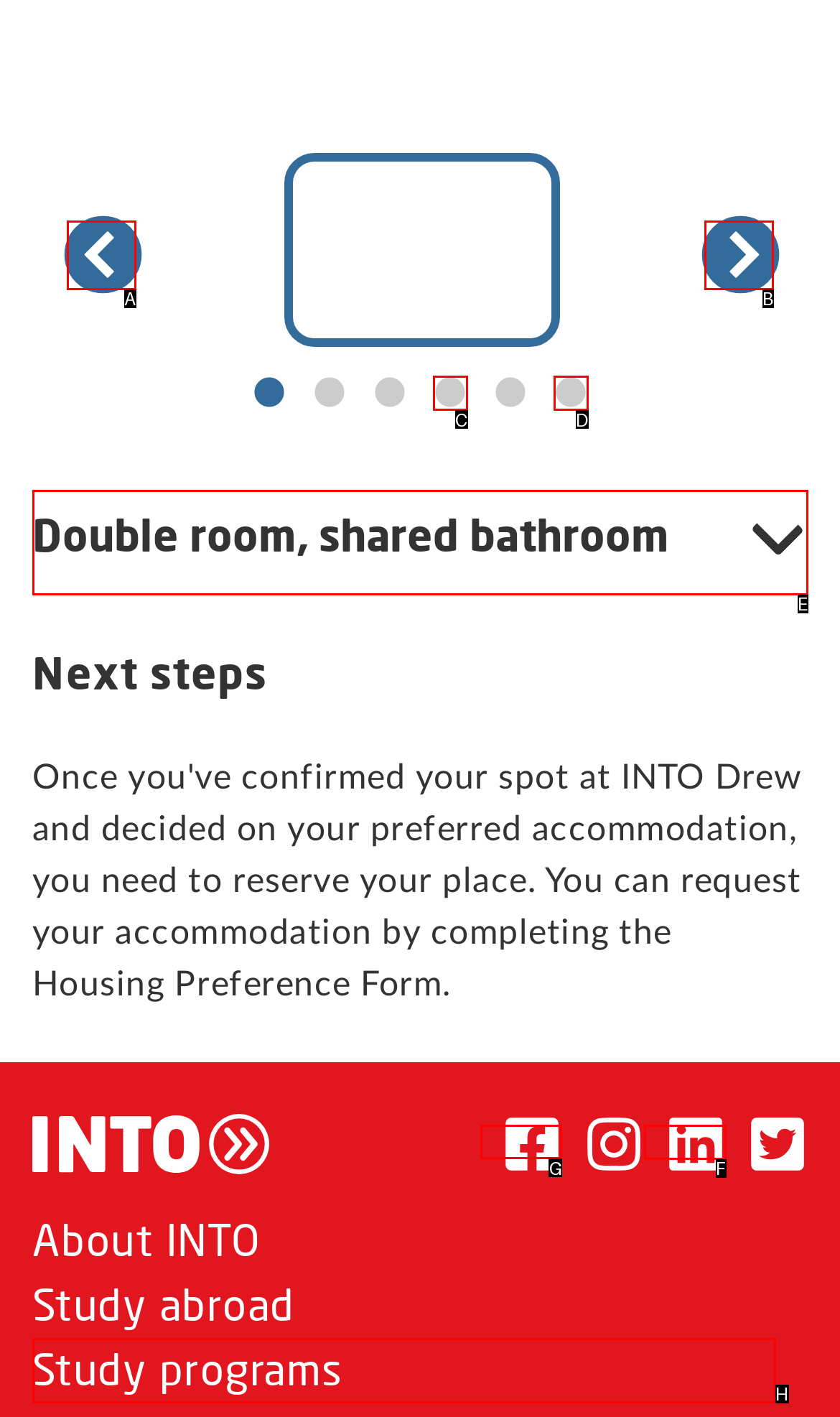For the task: Check the 'Facebook' social media link, identify the HTML element to click.
Provide the letter corresponding to the right choice from the given options.

G